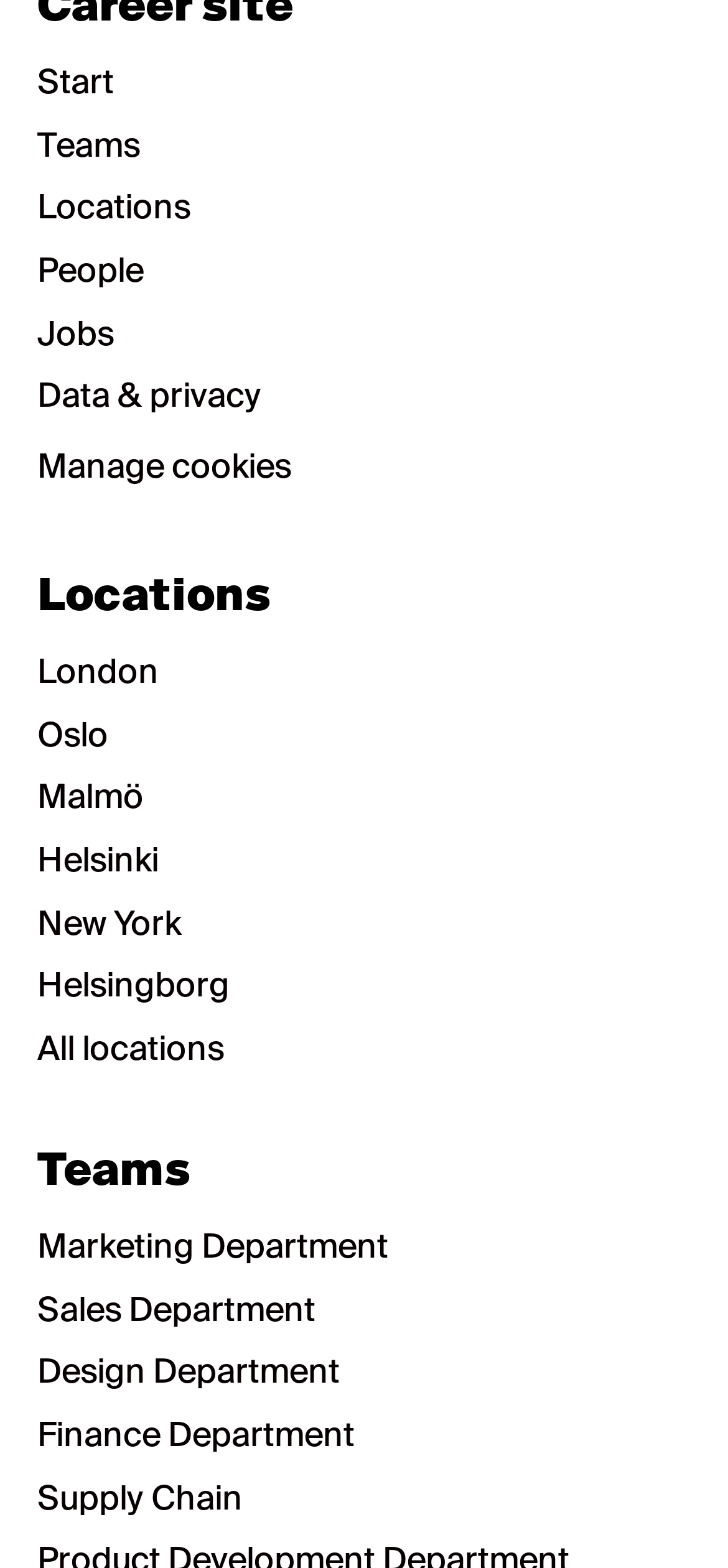Pinpoint the bounding box coordinates of the element you need to click to execute the following instruction: "Explore Marketing Department". The bounding box should be represented by four float numbers between 0 and 1, in the format [left, top, right, bottom].

[0.051, 0.781, 0.533, 0.812]